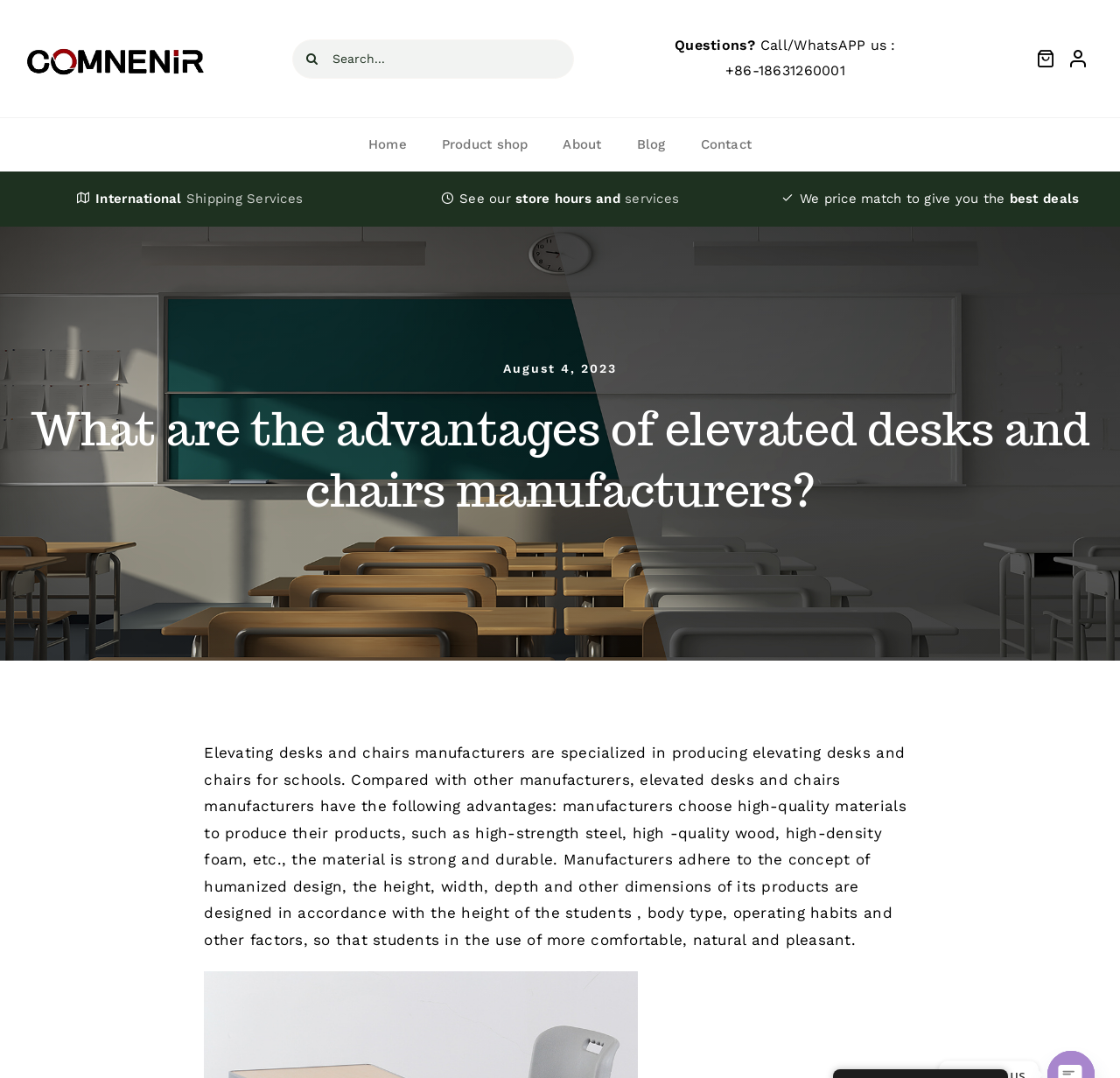Generate a comprehensive description of the webpage content.

The webpage appears to be a product information page, specifically about elevated desks and chairs manufacturers. At the top, there is a logo with the text "Comnenir" and an image of the same name. Below the logo, there is a search bar with a search button and a placeholder text "Search for:". 

To the right of the search bar, there is a section with contact information, including a phone number and a WhatsApp number. Above this section, there is a navigation menu with links to "Cart", "Account", and a dropdown menu. 

On the left side of the page, there is another navigation menu with links to "Home", "Product shop", "About", "Blog", and "Contact". Below this menu, there are several sections of text, including "International", "Shipping Services", "See our store hours and services", and "We price match to give you the best deals". 

The main content of the page is a heading that asks "What are the advantages of elevated desks and chairs manufacturers?" followed by a lengthy paragraph that explains the advantages of these manufacturers, including their use of high-quality materials and humanized design. The text is quite detailed, mentioning specific materials used, such as high-strength steel and high-density foam, and how the products are designed to fit the needs of students.